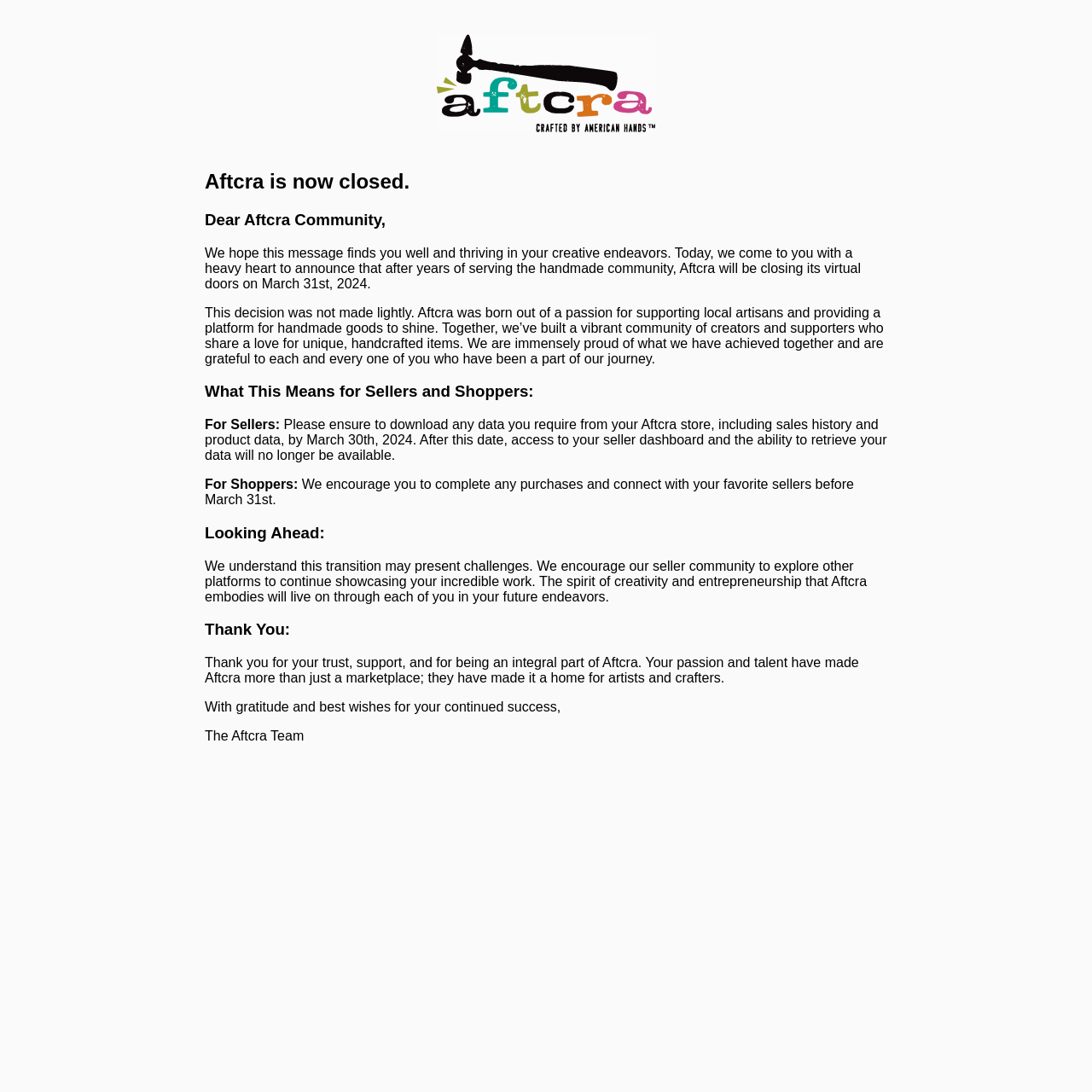What is advised for sellers to do by March 30th, 2024?
Using the image as a reference, give a one-word or short phrase answer.

Download data from Aftcra store